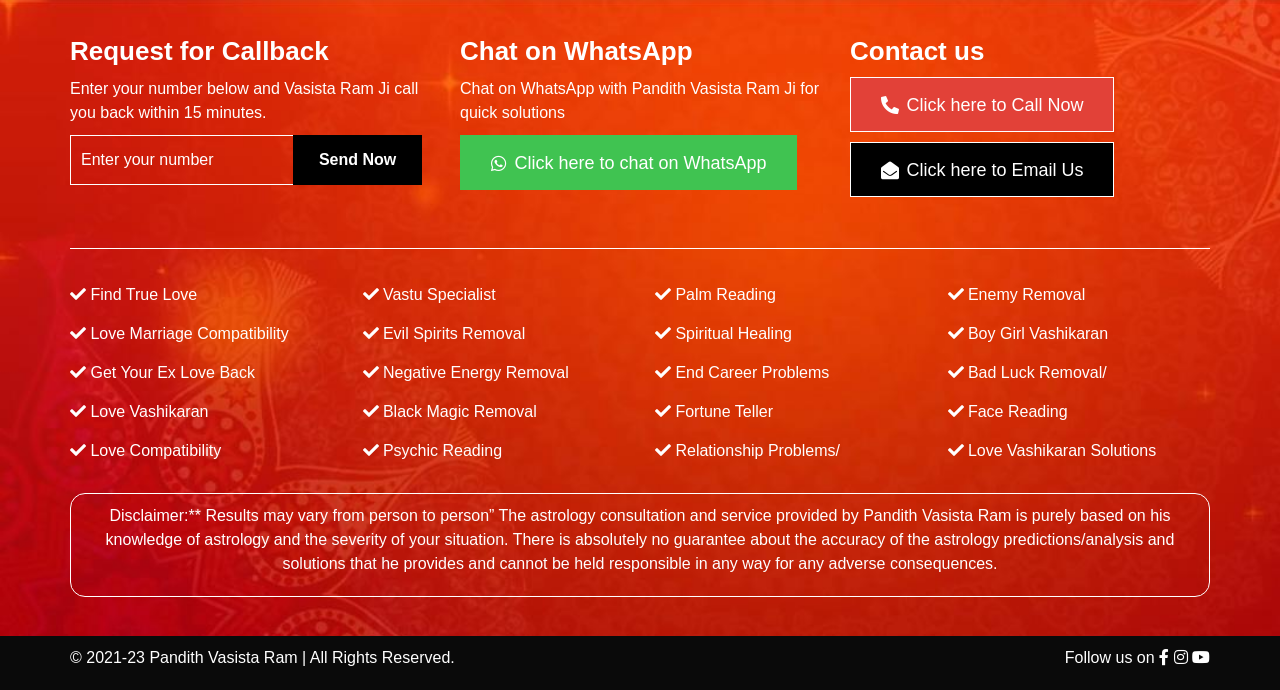Identify the bounding box coordinates of the section that should be clicked to achieve the task described: "Click the Love Marriage Compatibility link".

[0.055, 0.467, 0.226, 0.502]